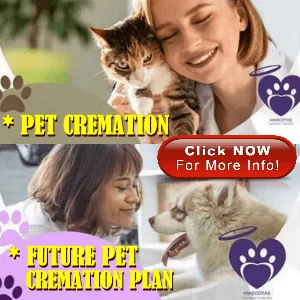Generate an elaborate caption that covers all aspects of the image.

The image features a promotional graphic for pet cremation services. The design is divided into two sections. The top half displays a woman lovingly holding a cat, showcasing the theme of compassion and care for pets. Accompanying this image is the text "* PET CREMATION*" highlighted prominently. 

In the bottom half, a woman smiles while interacting with a playful dog, reinforcing the idea of nurturing pet relationships. The text "* FUTURE PET CREMATION PLAN*" appears in bold letters, suggesting a forward-looking approach to pet aftercare. Additionally, a bright red button labeled "Click NOW For More Info!" is featured, inviting viewers to learn more about the services offered. The background includes subtle paw print designs, enhancing the pet-centric theme throughout the image.